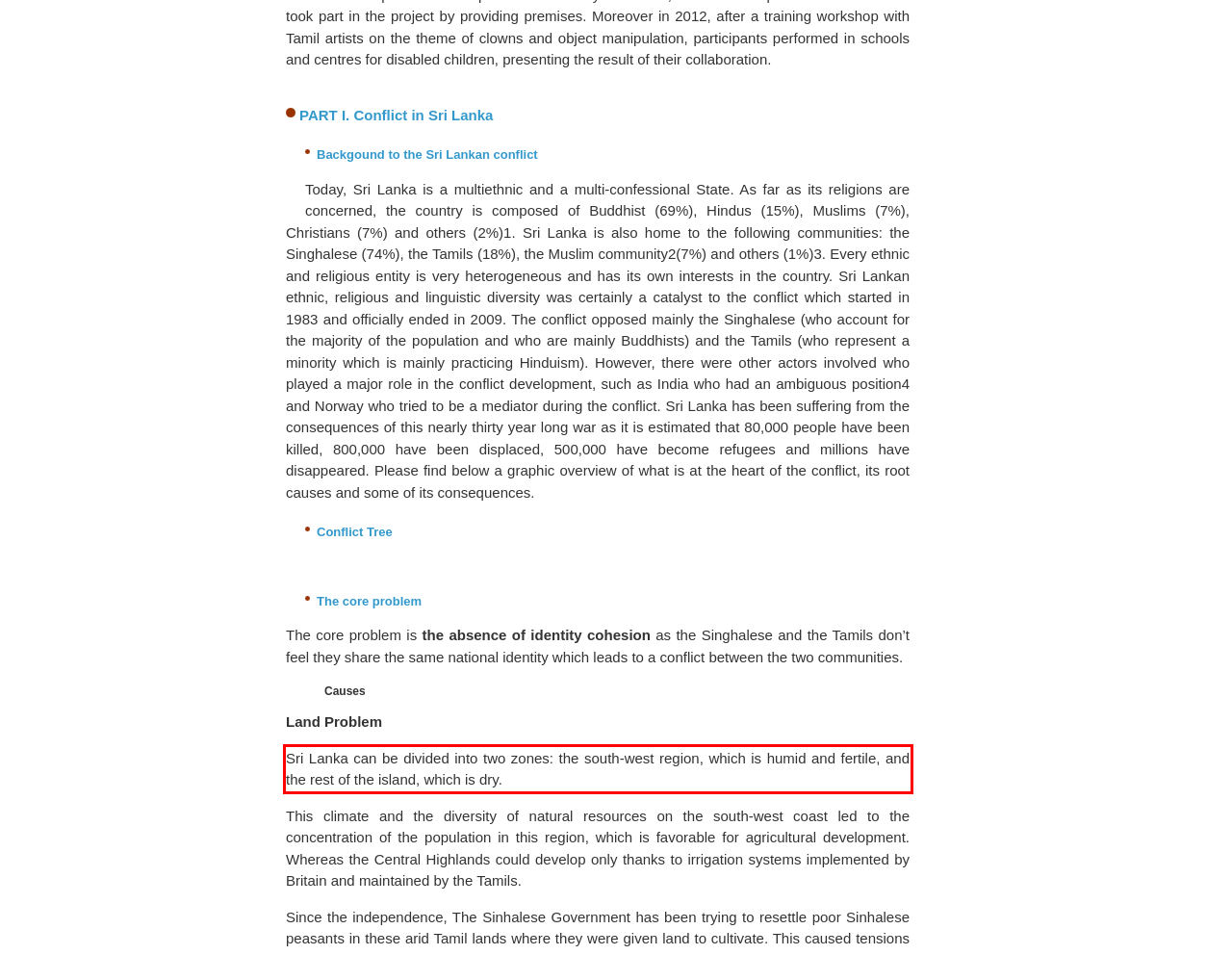Given a screenshot of a webpage, identify the red bounding box and perform OCR to recognize the text within that box.

Sri Lanka can be divided into two zones: the south-west region, which is humid and fertile, and the rest of the island, which is dry.